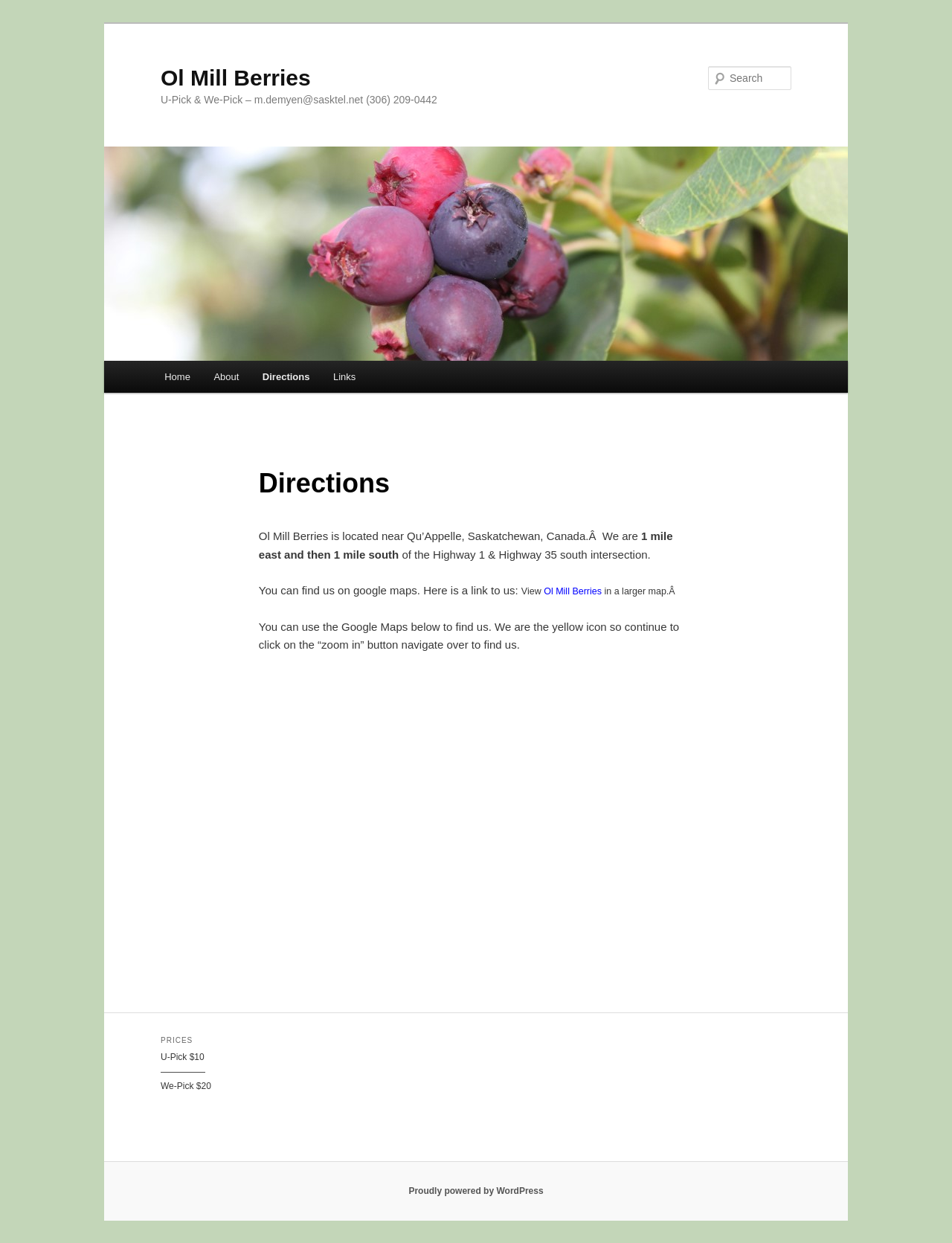Please find and generate the text of the main heading on the webpage.

Ol Mill Berries